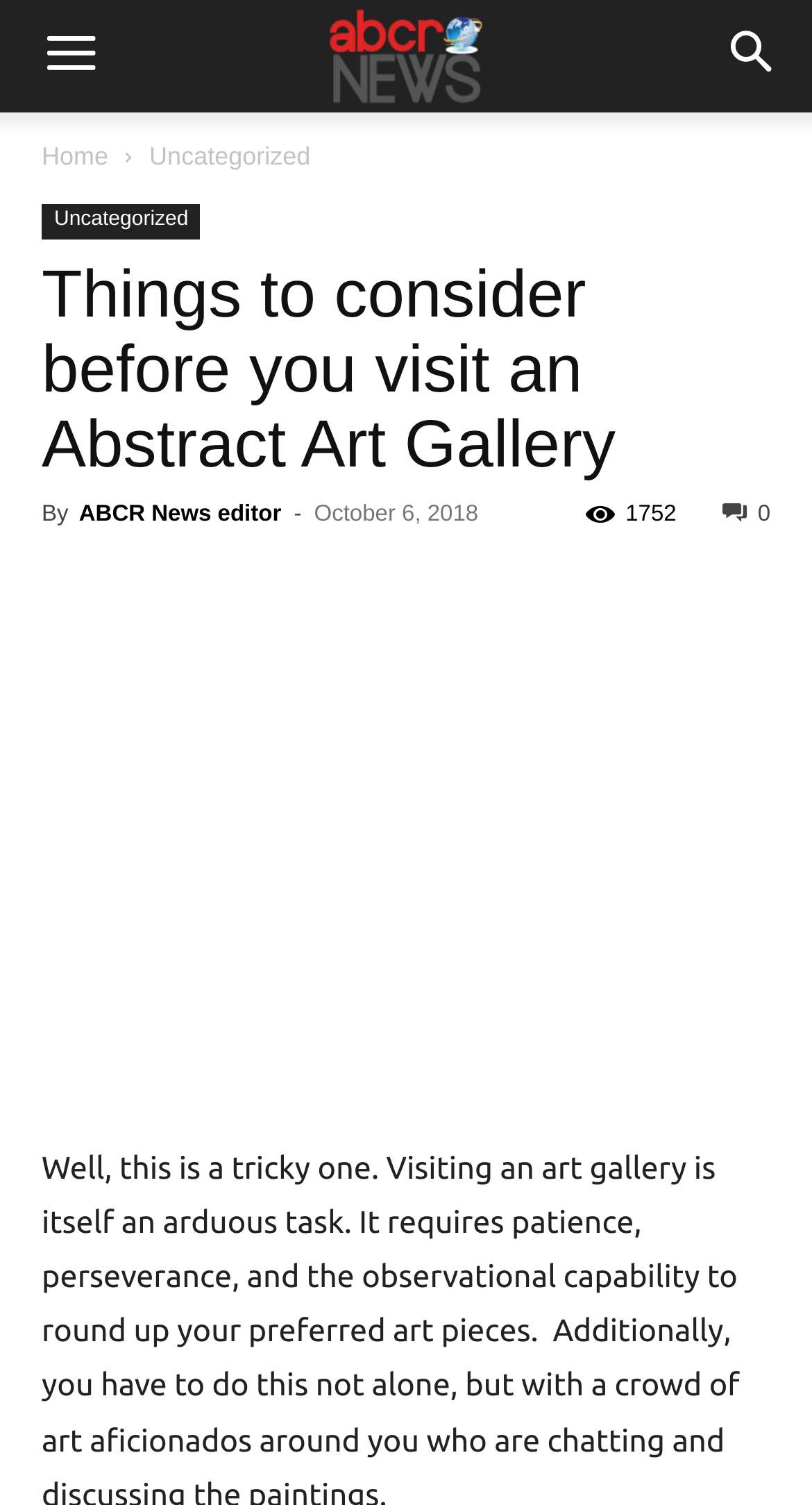Locate the headline of the webpage and generate its content.

Things to consider before you visit an Abstract Art Gallery